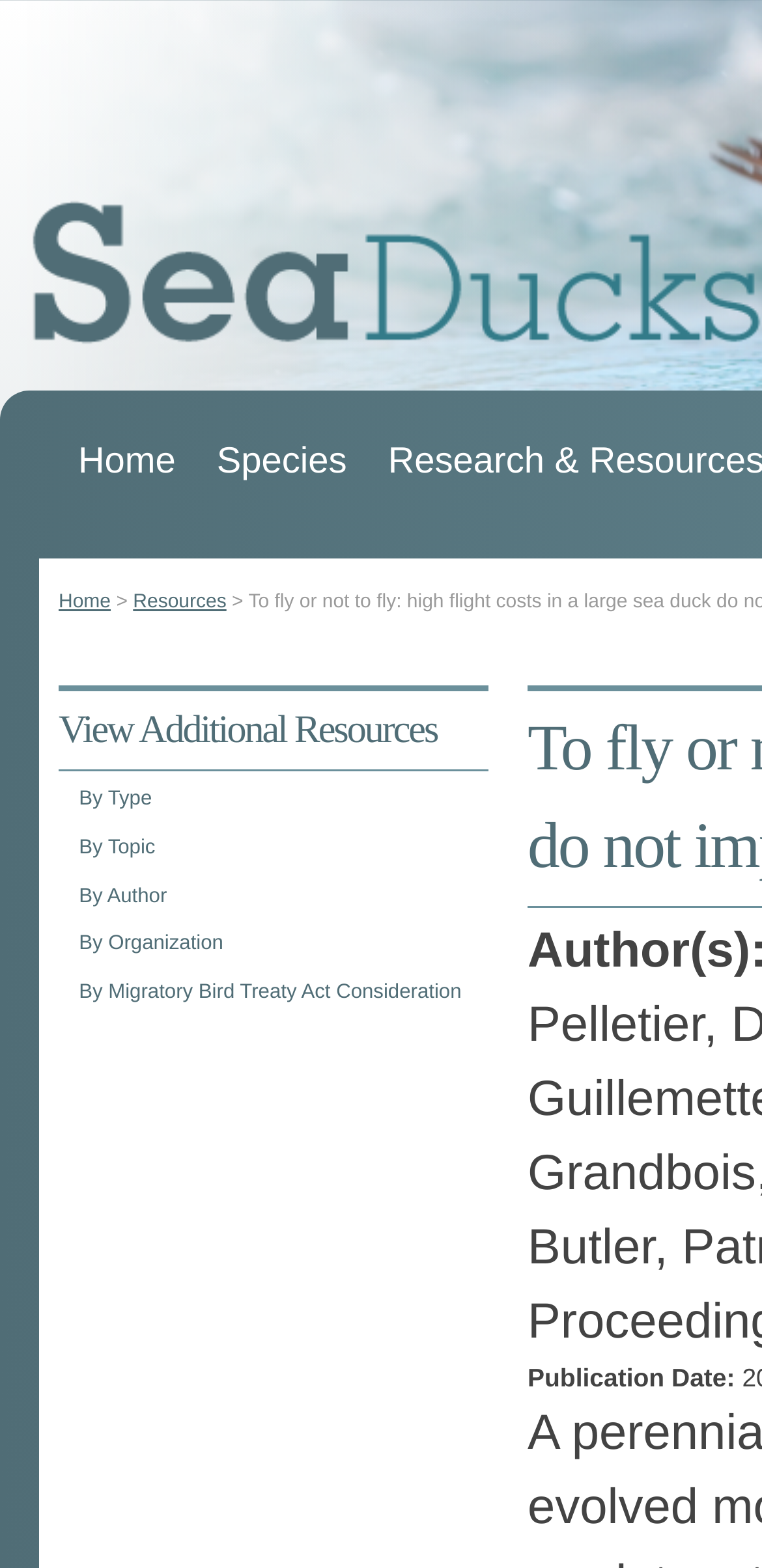Provide a brief response to the question below using a single word or phrase: 
What is the main menu?

Home, Species